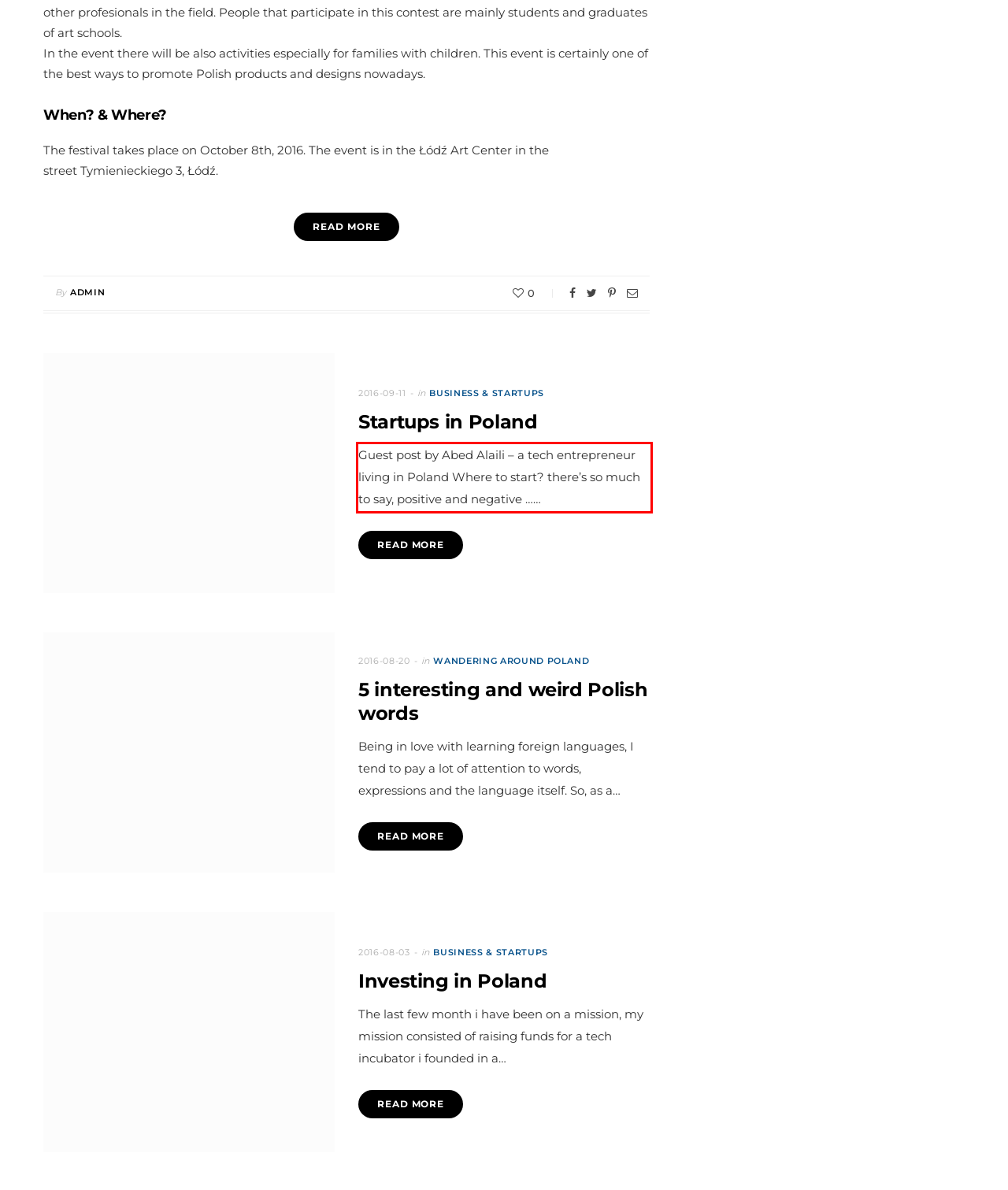Identify the red bounding box in the webpage screenshot and perform OCR to generate the text content enclosed.

Guest post by Abed Alaili – a tech entrepreneur living in Poland Where to start? there’s so much to say, positive and negative ……